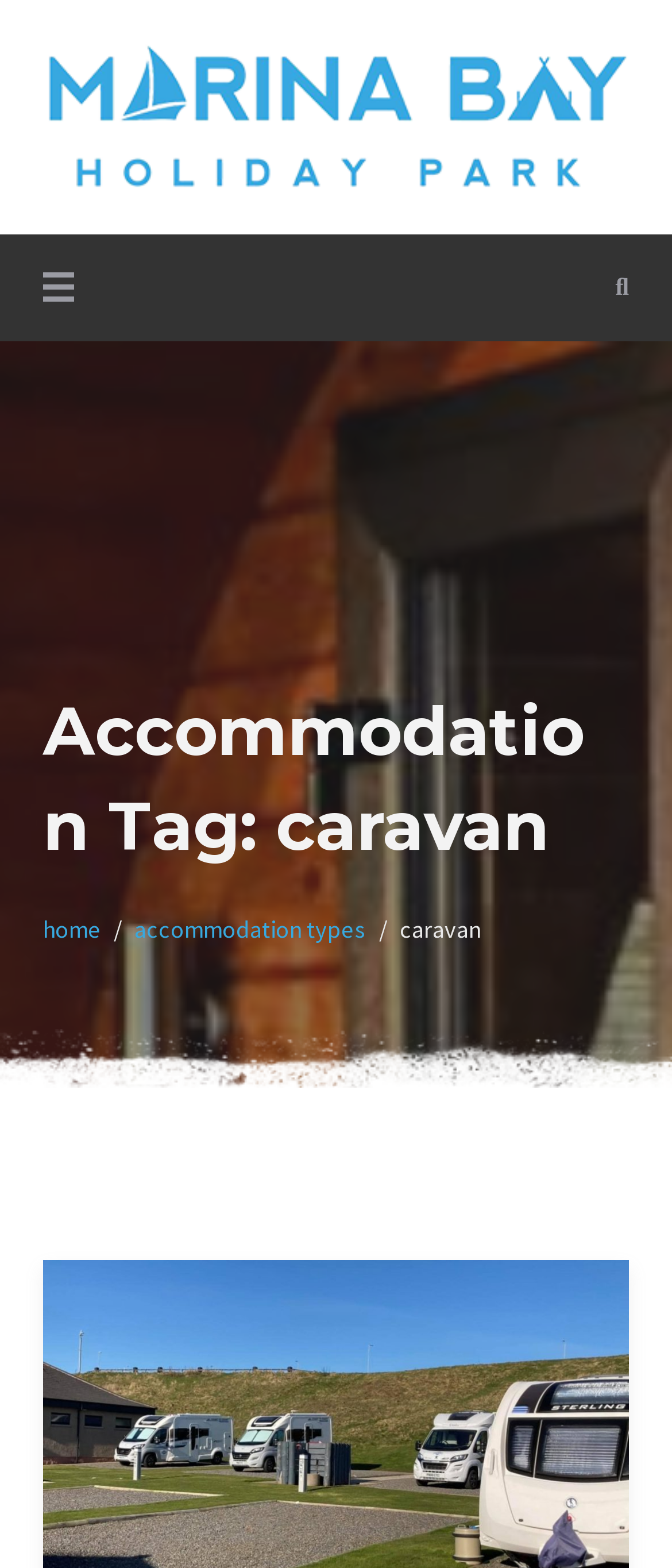Can you find the bounding box coordinates for the UI element given this description: "parent_node: Marina Bay Holiday Park"? Provide the coordinates as four float numbers between 0 and 1: [left, top, right, bottom].

[0.064, 0.027, 0.936, 0.122]